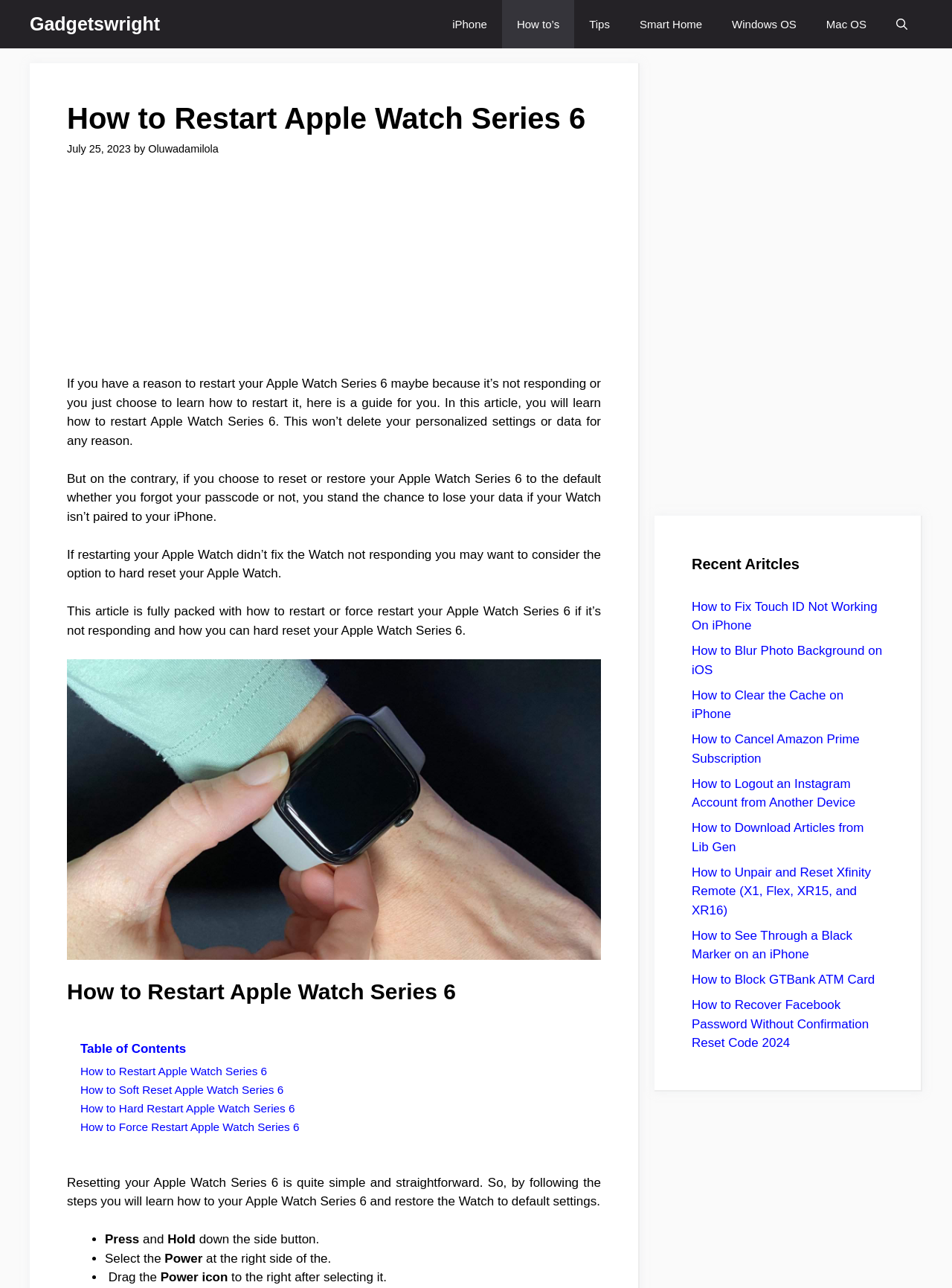Identify the bounding box coordinates for the region to click in order to carry out this instruction: "Click on the 'Open search' button". Provide the coordinates using four float numbers between 0 and 1, formatted as [left, top, right, bottom].

[0.926, 0.0, 0.969, 0.038]